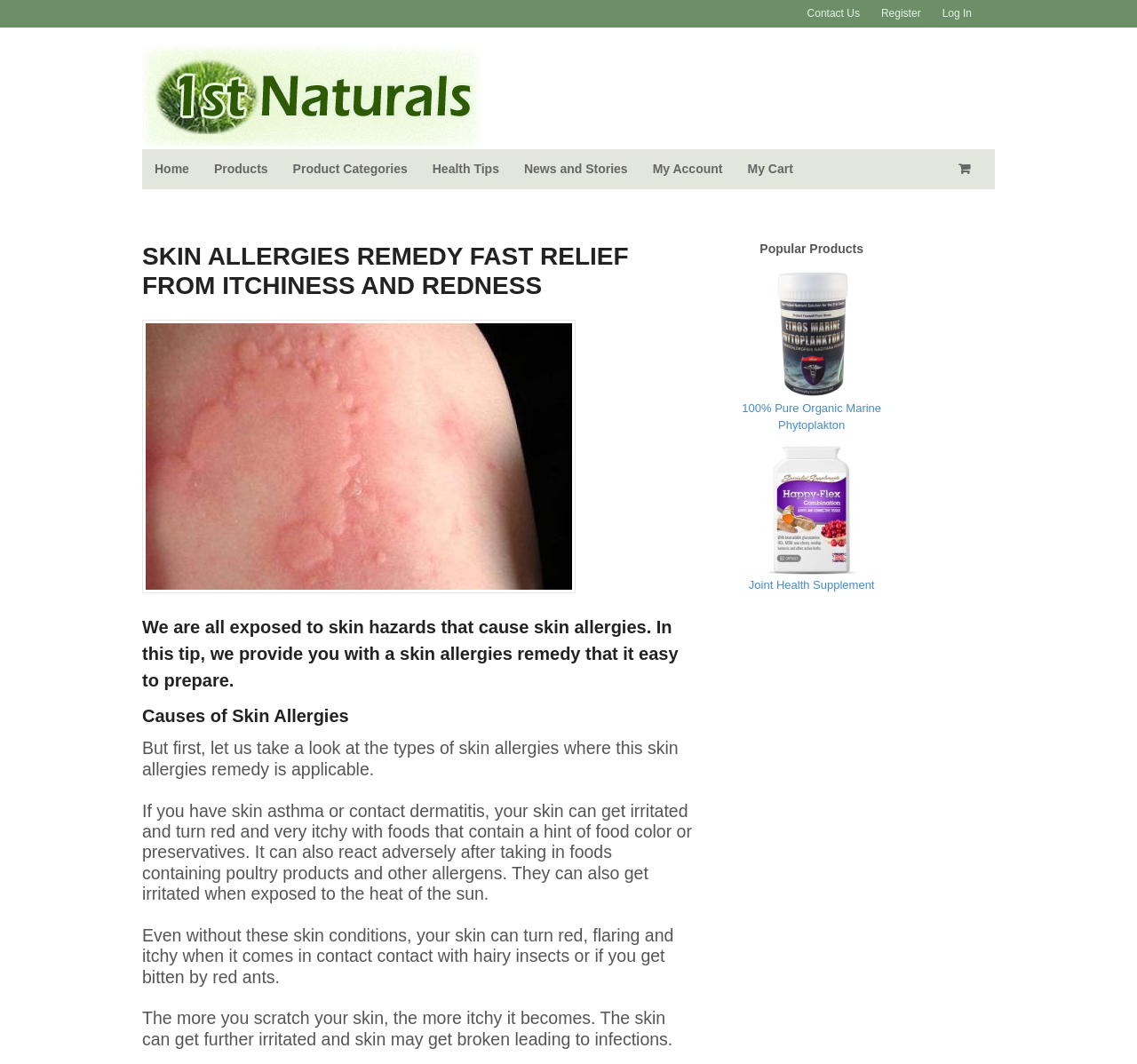From the image, can you give a detailed response to the question below:
What is the purpose of the 'Health Tips' link?

The 'Health Tips' link is likely intended to provide users with helpful advice and information on maintaining good health, which is related to the website's main topic of skin allergies remedy.